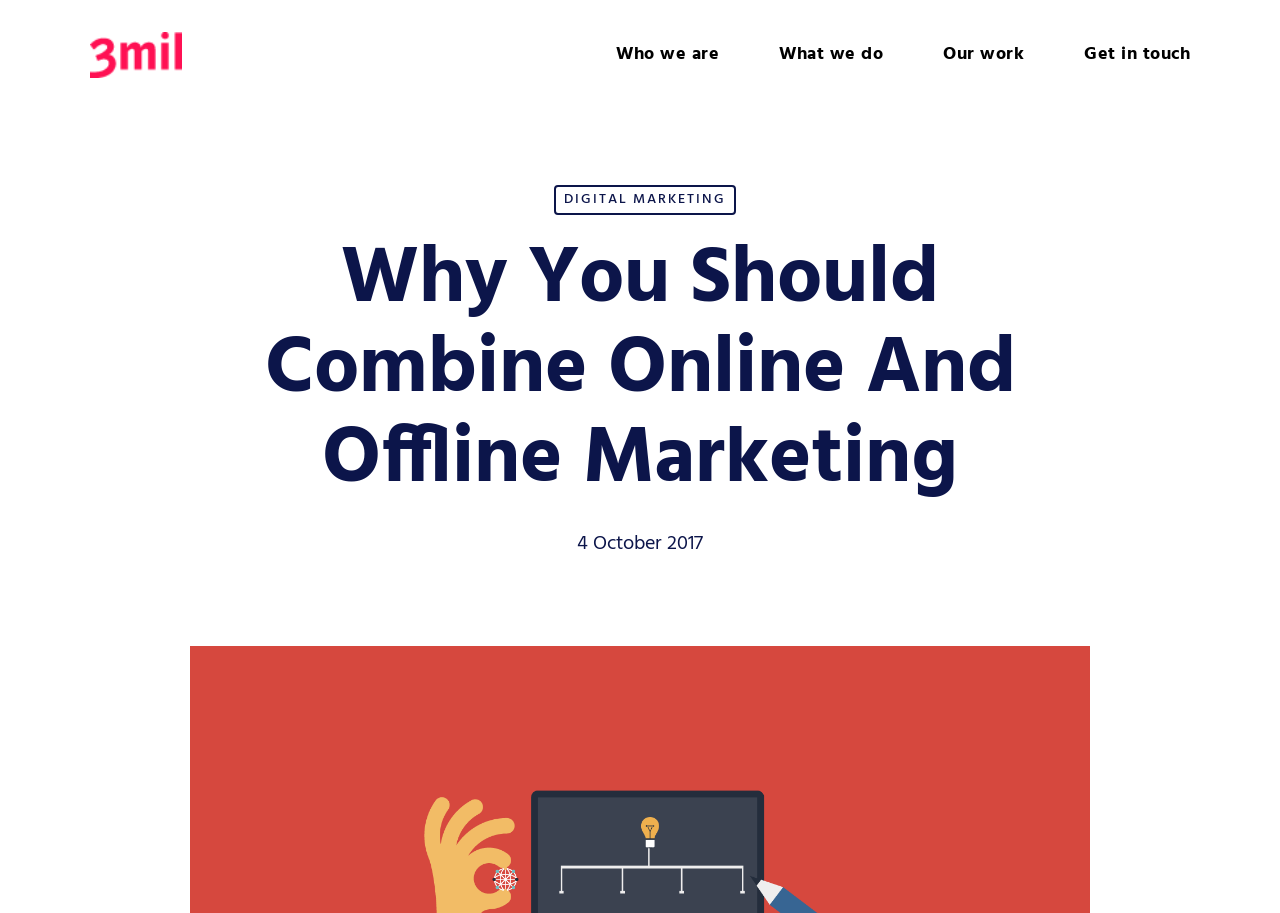What is the topic of the post?
Look at the image and construct a detailed response to the question.

I found the topic of the post by looking at the heading element located at [0.148, 0.237, 0.852, 0.576] which contains the text 'Why You Should Combine Online And Offline Marketing'.